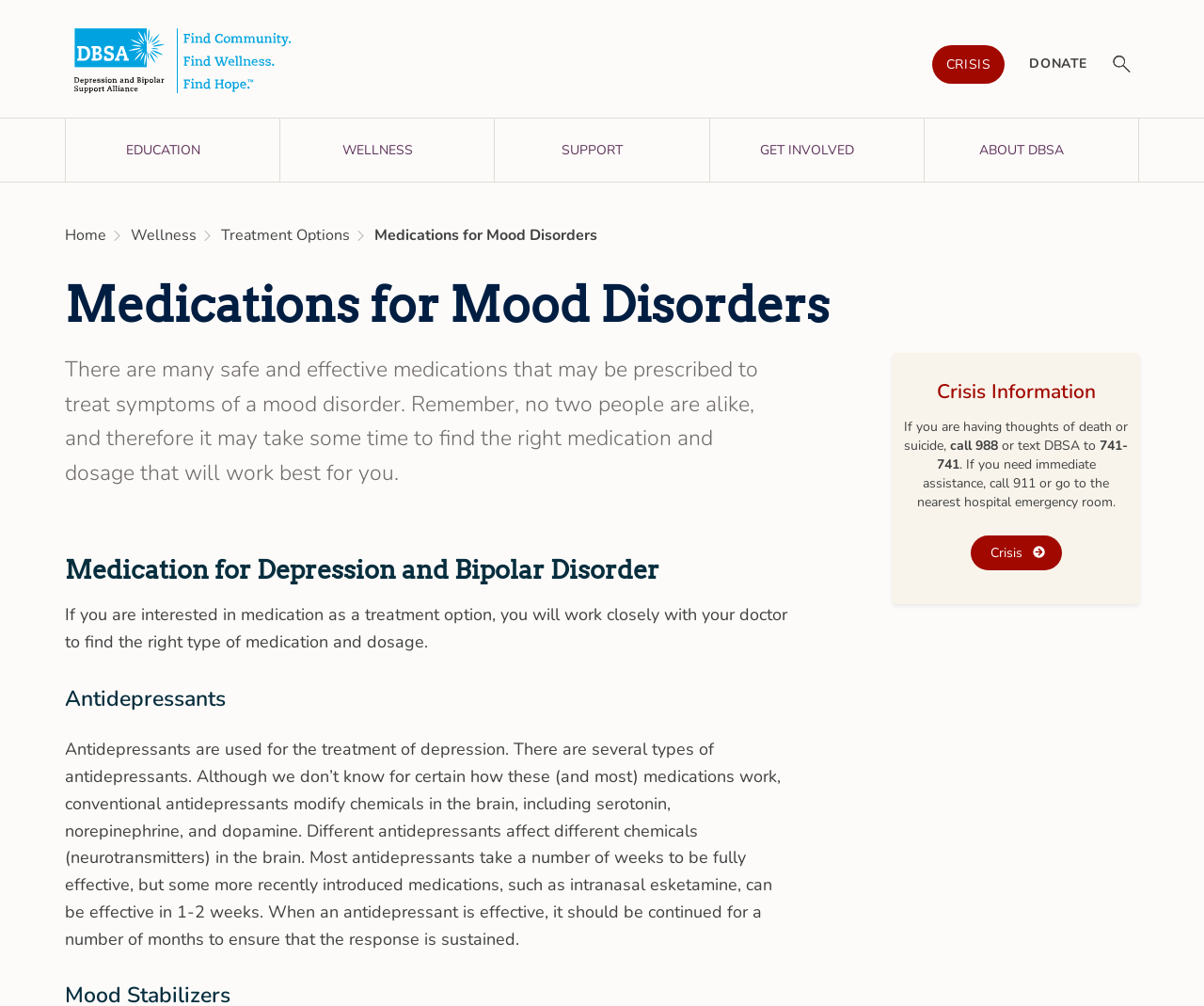Find the bounding box coordinates of the element to click in order to complete this instruction: "Go to CRISIS page". The bounding box coordinates must be four float numbers between 0 and 1, denoted as [left, top, right, bottom].

[0.774, 0.045, 0.835, 0.083]